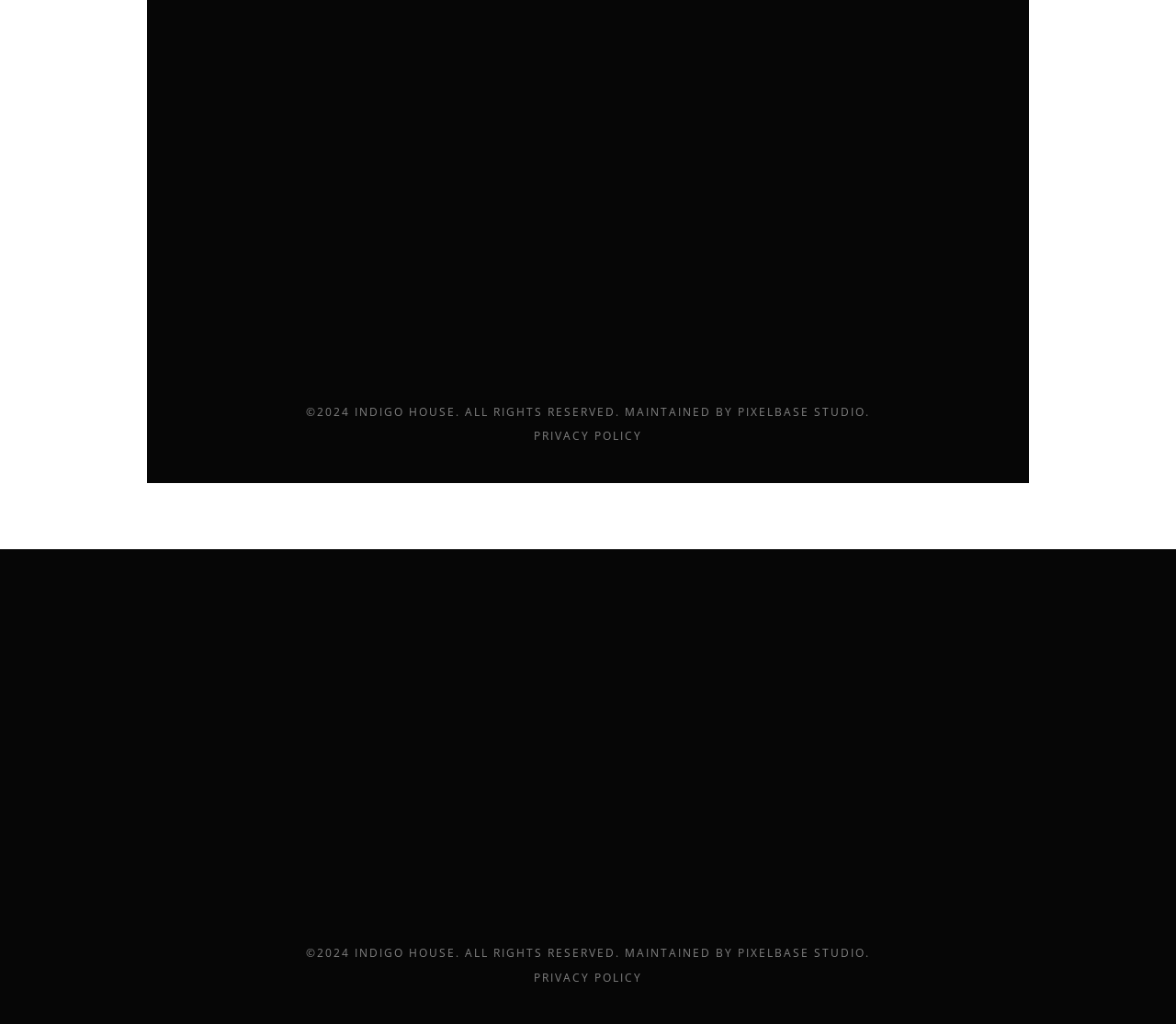Determine the bounding box coordinates of the region I should click to achieve the following instruction: "Send an email to the company". Ensure the bounding box coordinates are four float numbers between 0 and 1, i.e., [left, top, right, bottom].

[0.244, 0.114, 0.406, 0.132]